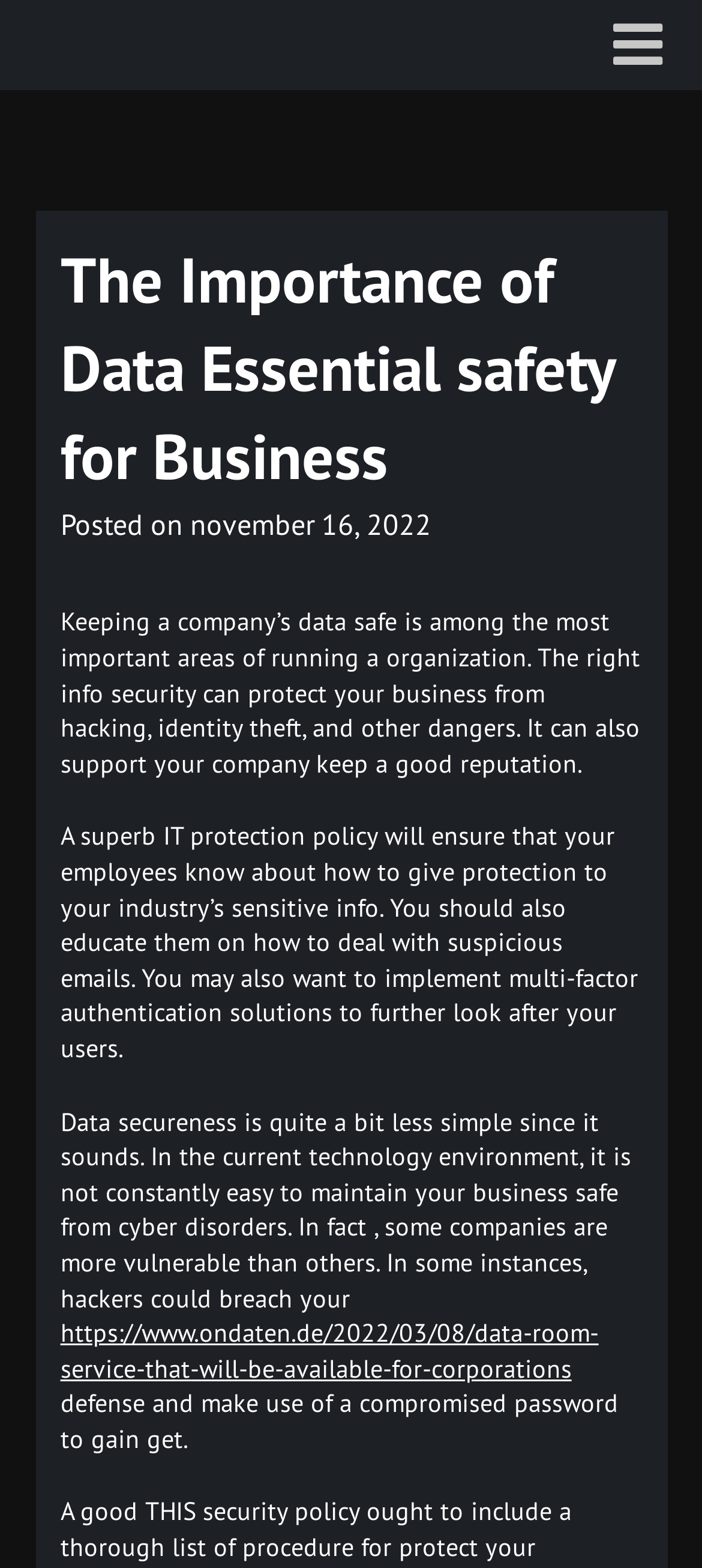What is the purpose of multi-factor authentication?
Answer the question with a detailed explanation, including all necessary information.

The webpage mentions that implementing multi-factor authentication solutions can further protect users and prevent data breaches, which suggests that it adds an extra layer of security to the login process.